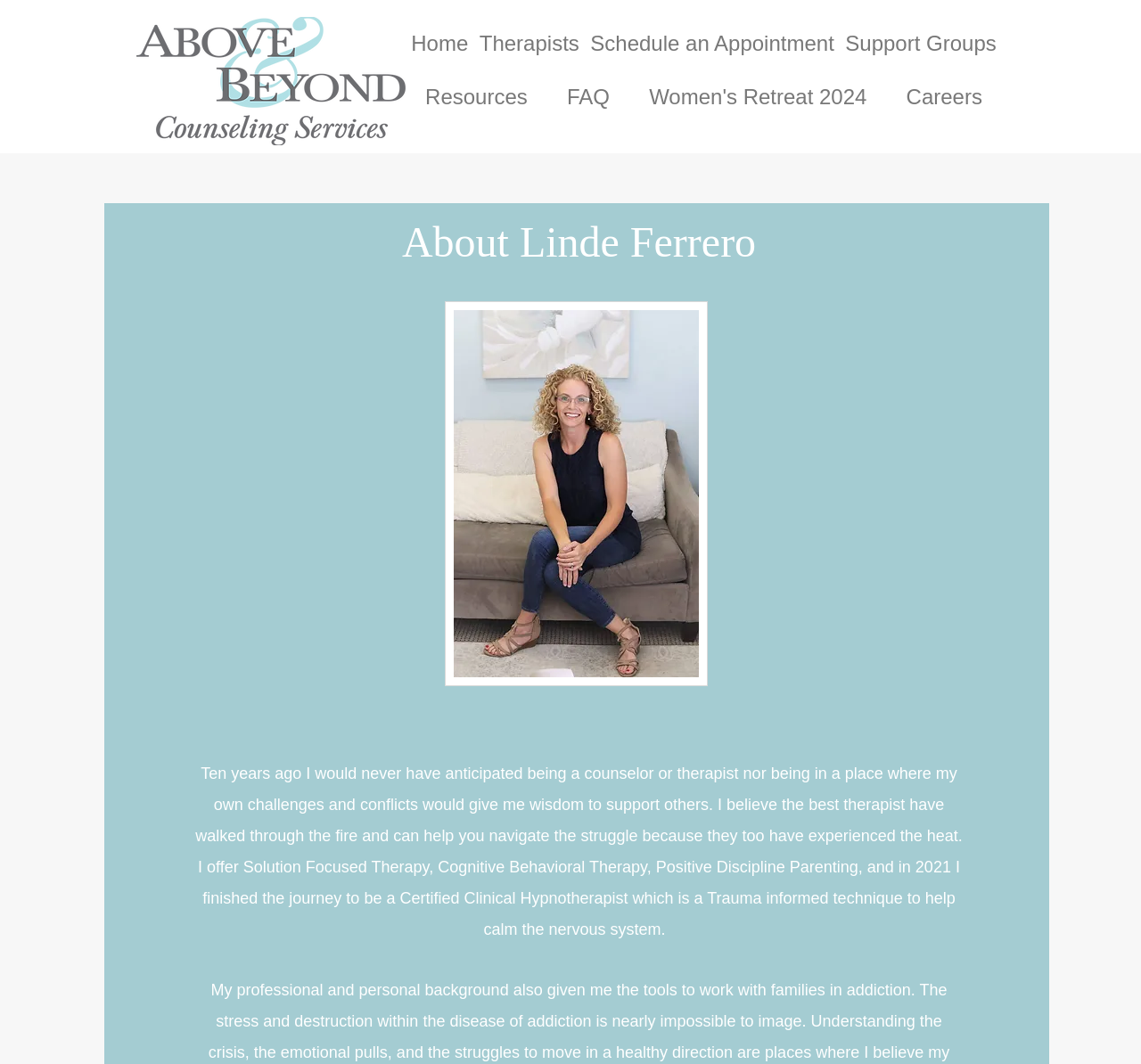Use a single word or phrase to respond to the question:
What is the purpose of the Certified Clinical Hypnotherapist technique?

To calm the nervous system